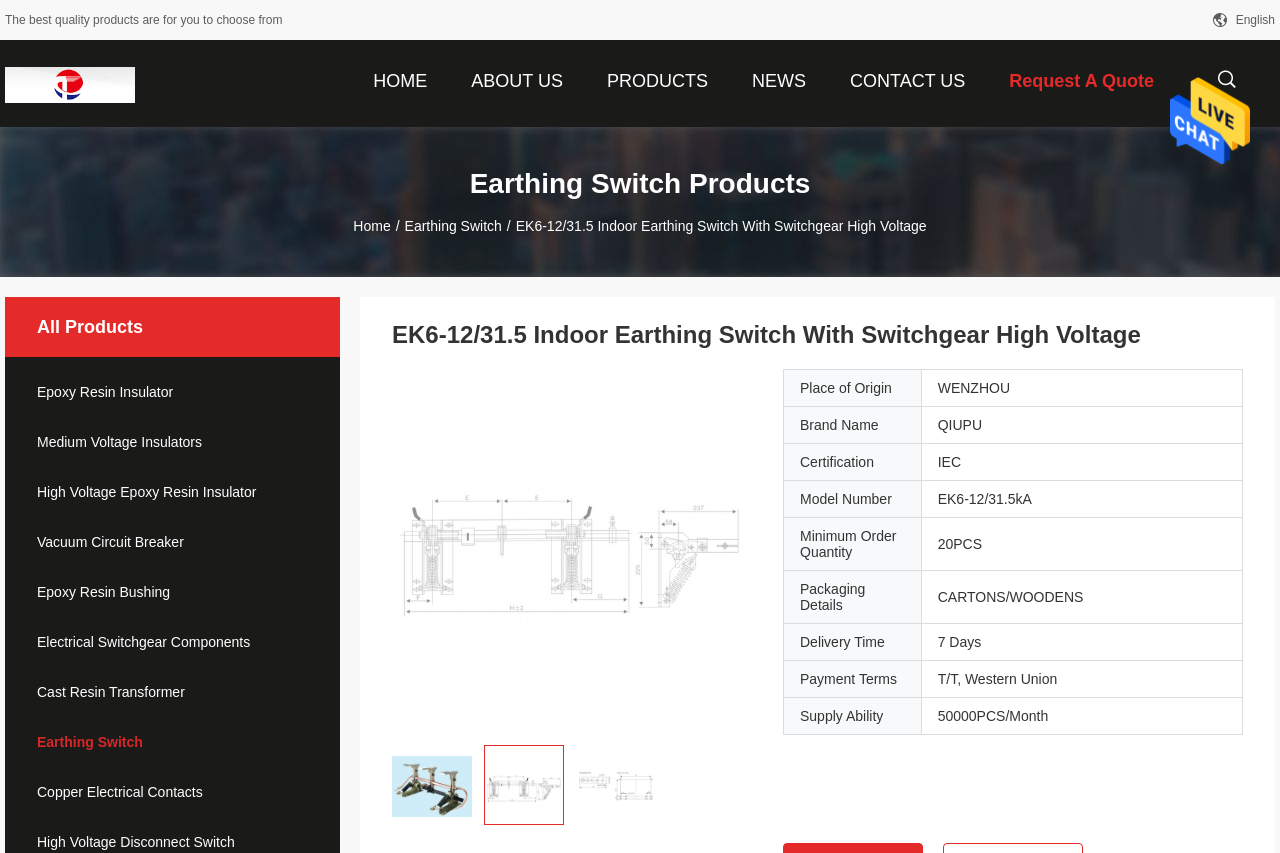What is the minimum order quantity?
Please provide a comprehensive answer based on the contents of the image.

I found the minimum order quantity by looking at the table element with the rowheader 'Minimum Order Quantity' and extracting the minimum order quantity '20PCS' from the corresponding gridcell.